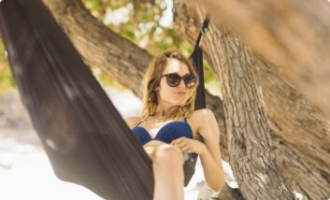Describe every aspect of the image in detail.

A woman relaxes in a black hammock strung between a tree's sturdy branches, basking in a serene outdoor setting. She wears a stylish blue bikini and oversized sunglasses that complement her laid-back summer vibe. The sunlight filters through the leaves, casting dappled shadows around her as she enjoys the tranquility of her surroundings. The sandy ground hints at a nearby beach, inviting a sense of leisure and escape. This image captures the essence of a perfect getaway, where one can unwind and embrace the beauty of nature.